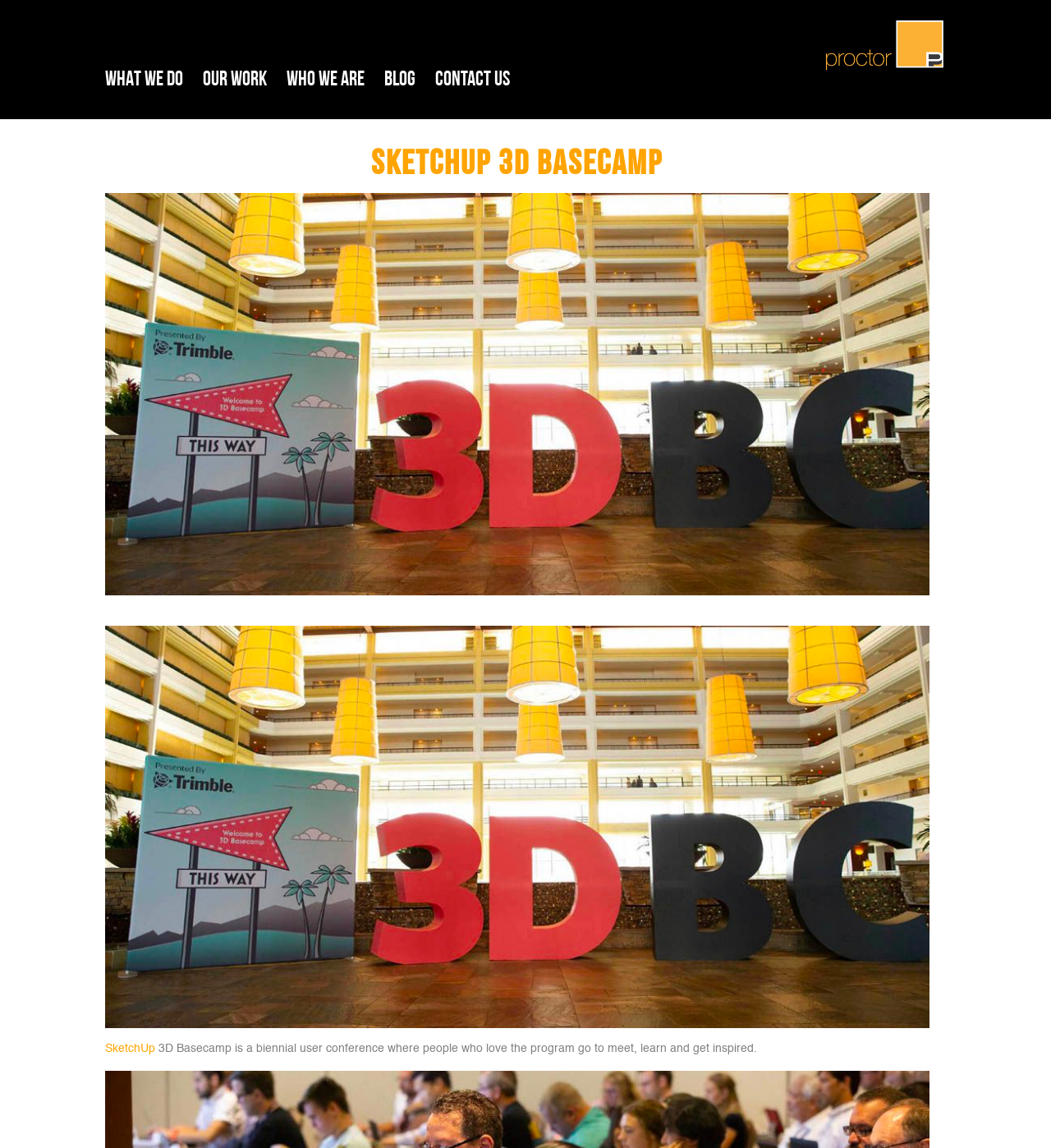Identify the primary heading of the webpage and provide its text.

SKETCHUP 3D BASECAMP